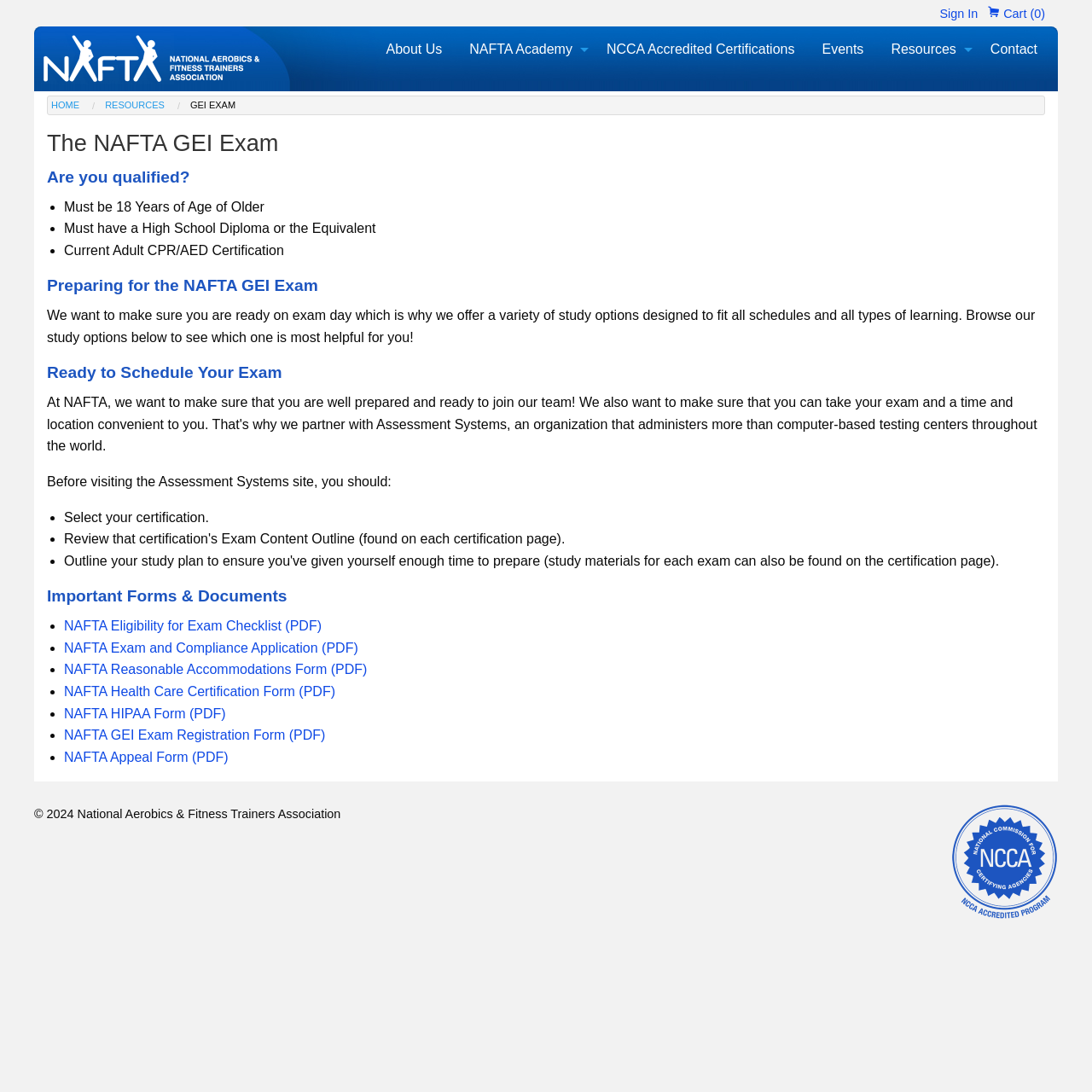Locate the bounding box coordinates of the area that needs to be clicked to fulfill the following instruction: "Schedule exam". The coordinates should be in the format of four float numbers between 0 and 1, namely [left, top, right, bottom].

[0.043, 0.332, 0.957, 0.353]